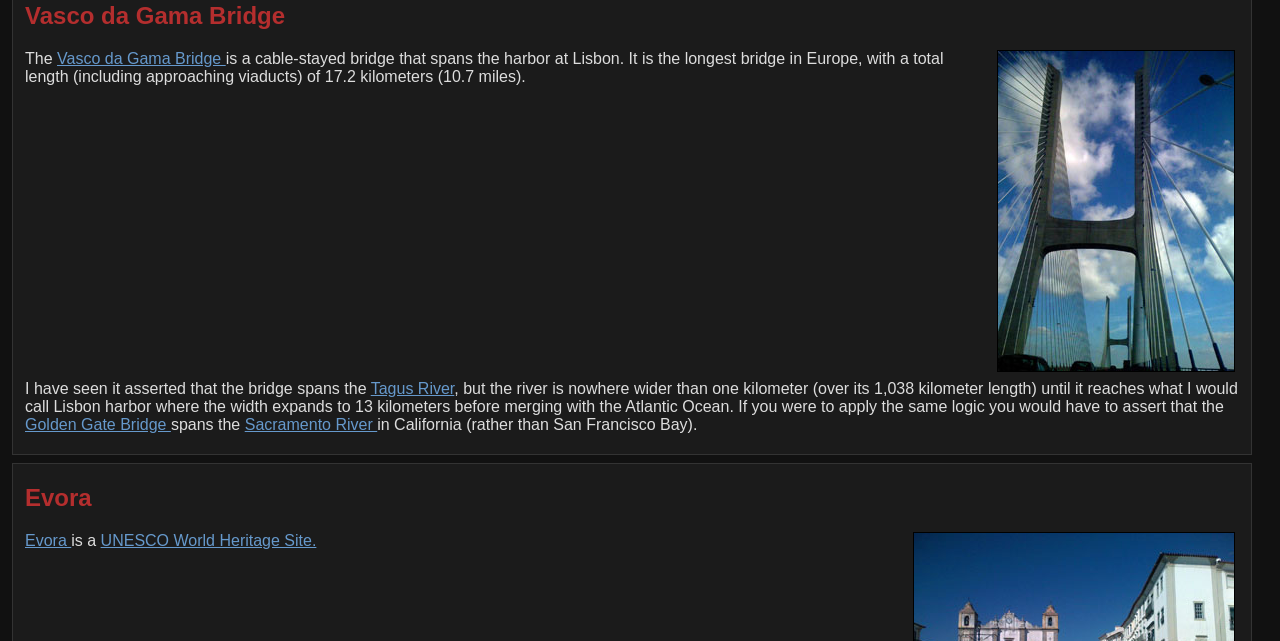Using the provided description Sacramento River, find the bounding box coordinates for the UI element. Provide the coordinates in (top-left x, top-left y, bottom-right x, bottom-right y) format, ensuring all values are between 0 and 1.

[0.191, 0.649, 0.295, 0.676]